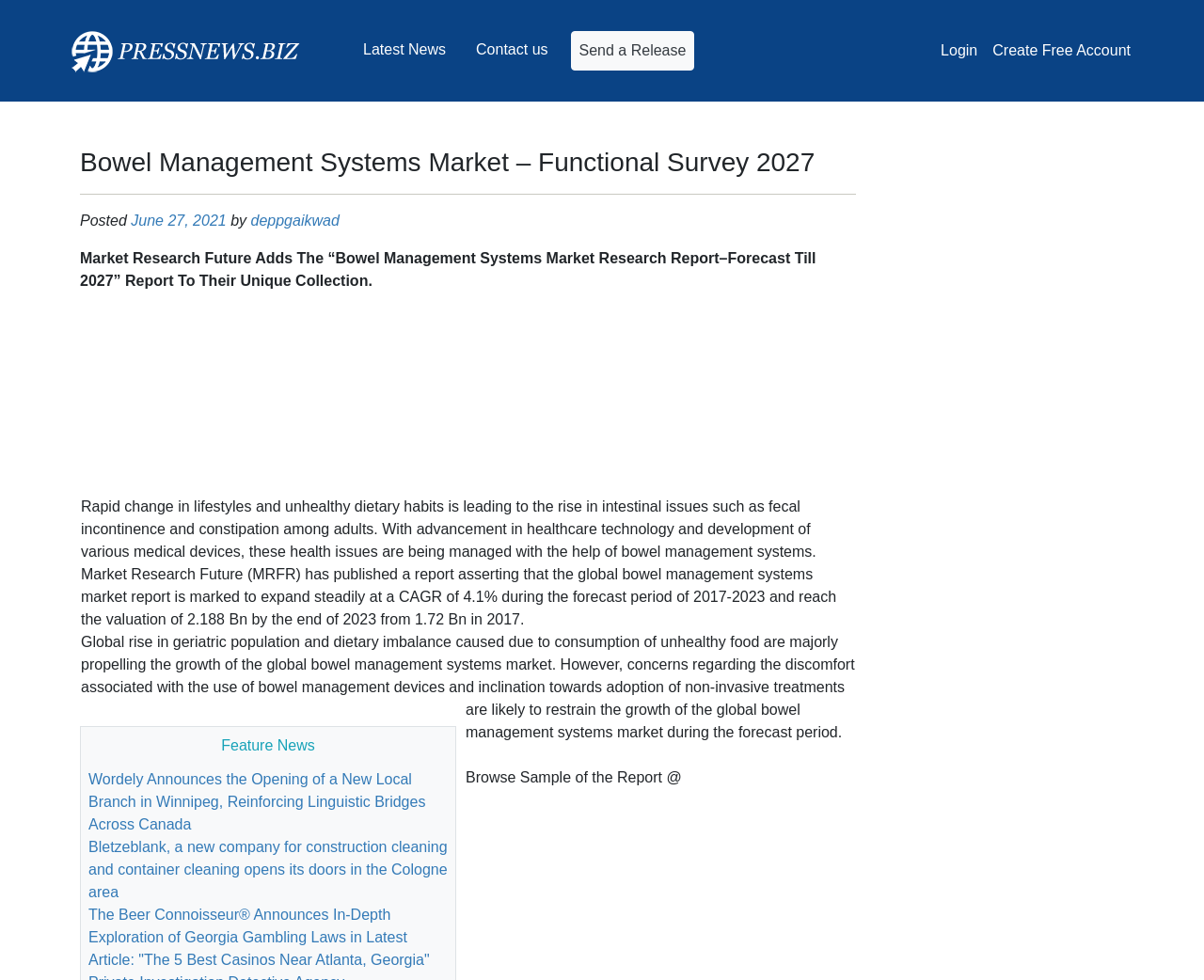Identify the bounding box coordinates of the clickable section necessary to follow the following instruction: "Contact us". The coordinates should be presented as four float numbers from 0 to 1, i.e., [left, top, right, bottom].

[0.389, 0.032, 0.461, 0.07]